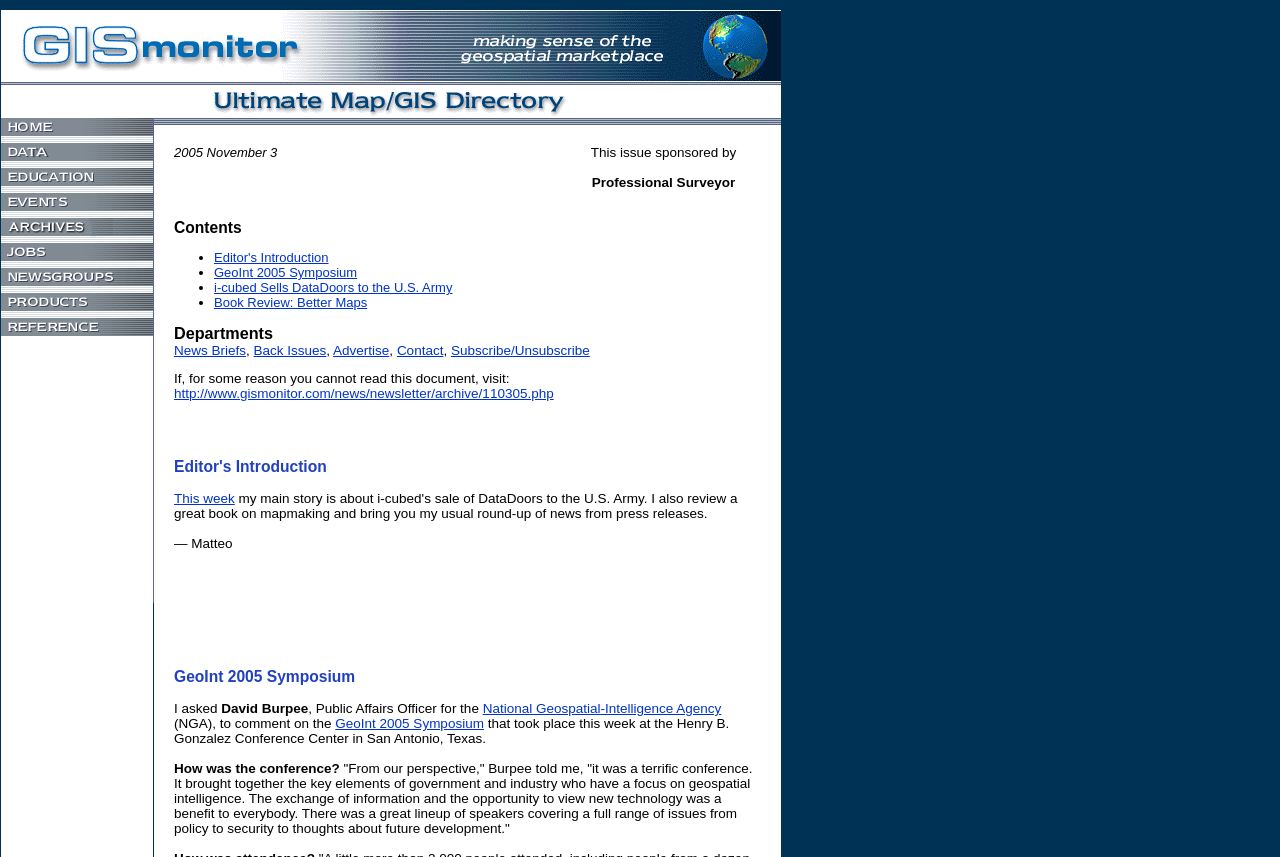Find the bounding box coordinates for the element that must be clicked to complete the instruction: "Click on Home". The coordinates should be four float numbers between 0 and 1, indicated as [left, top, right, bottom].

[0.001, 0.153, 0.12, 0.17]